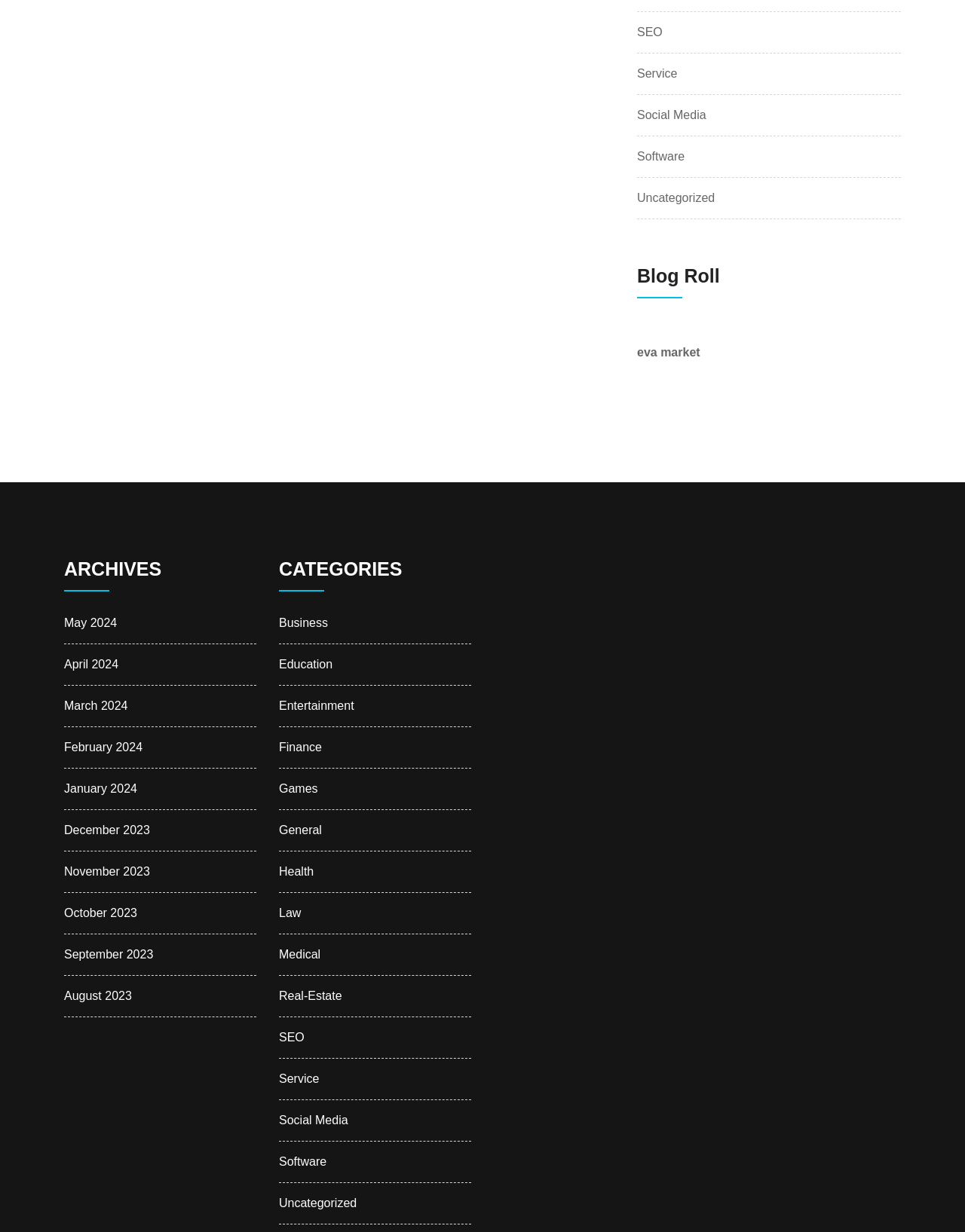Please identify the bounding box coordinates of the area that needs to be clicked to fulfill the following instruction: "Explore Social Media link."

[0.66, 0.086, 0.732, 0.101]